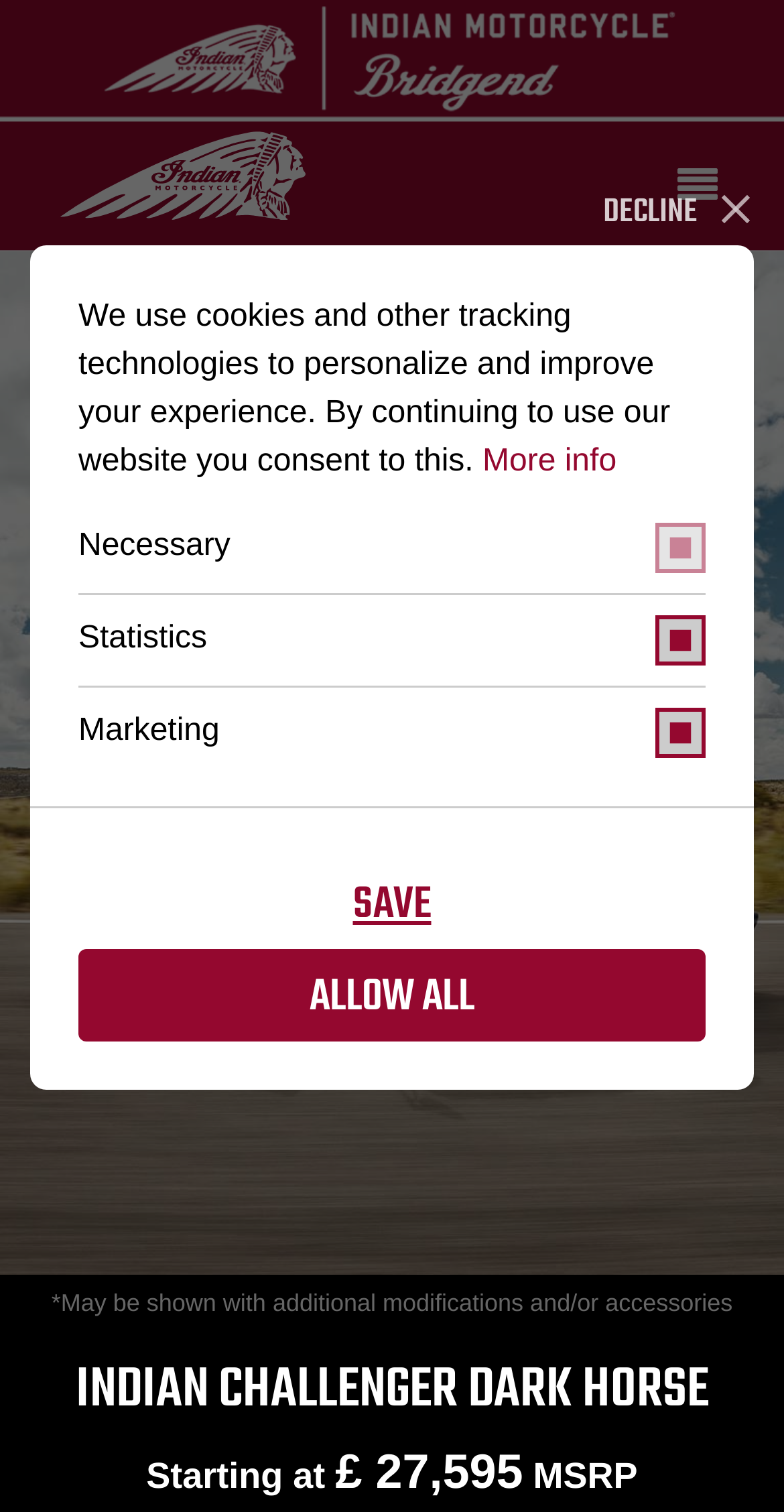What is the principal heading displayed on the webpage?

INDIAN CHALLENGER DARK HORSE